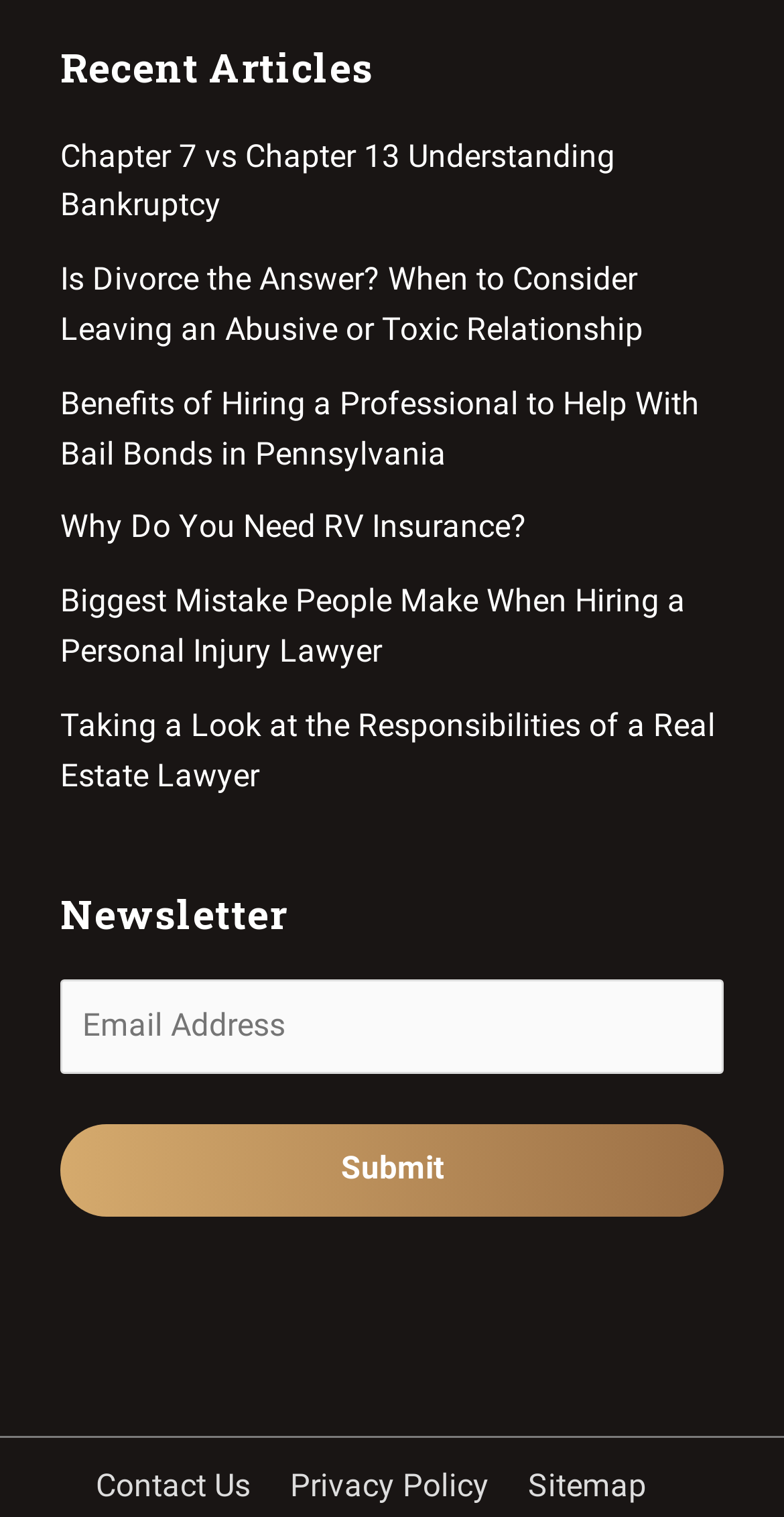Using the provided description: "Facebook", find the bounding box coordinates of the corresponding UI element. The output should be four float numbers between 0 and 1, in the format [left, top, right, bottom].

None